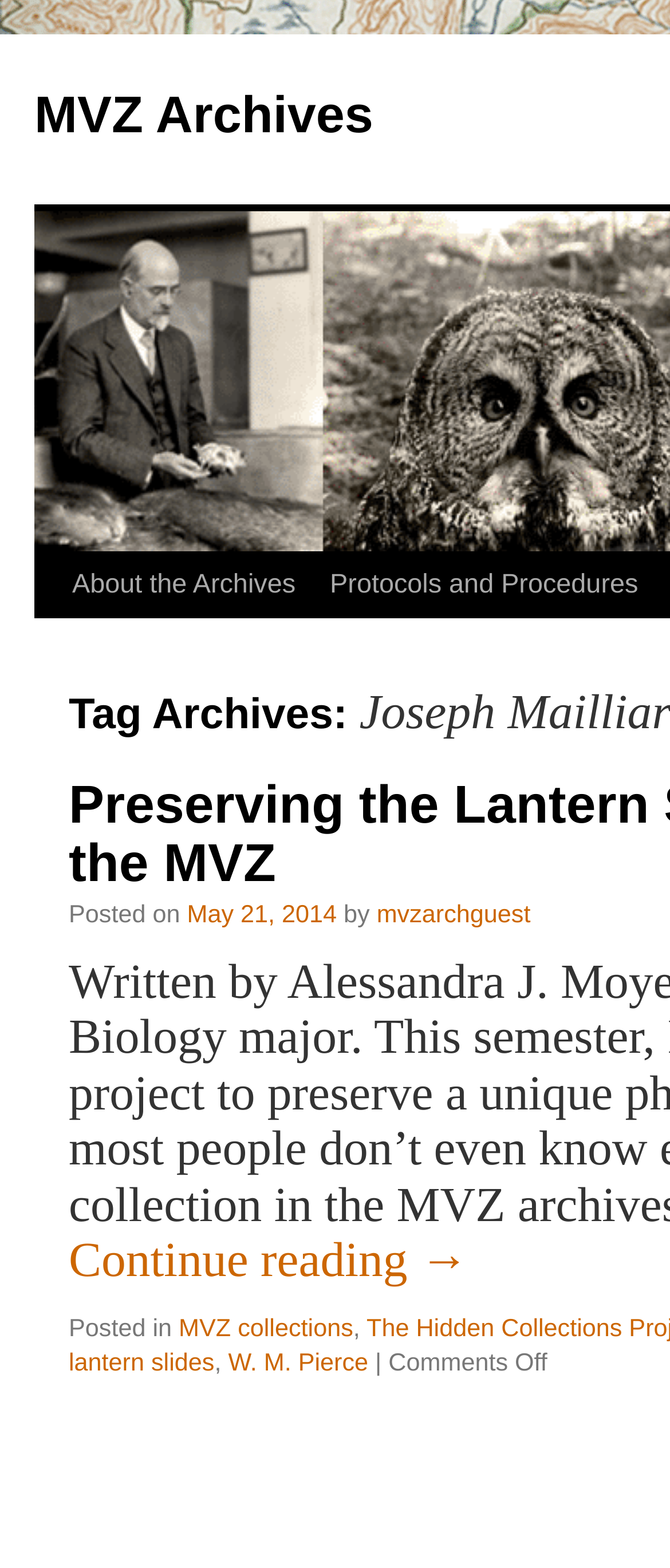Show the bounding box coordinates of the region that should be clicked to follow the instruction: "Continue reading."

[0.103, 0.788, 0.7, 0.822]